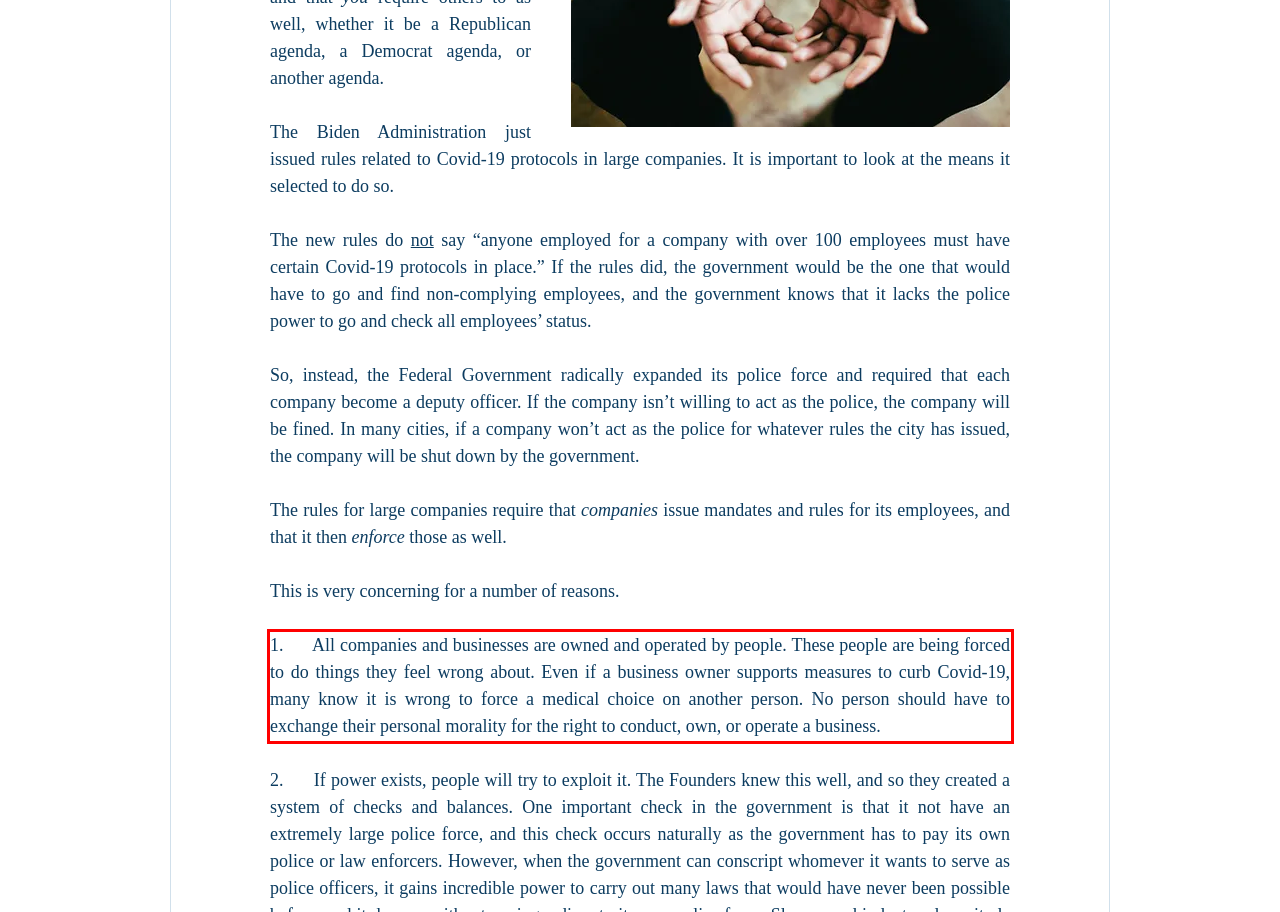You have a screenshot of a webpage, and there is a red bounding box around a UI element. Utilize OCR to extract the text within this red bounding box.

1. All companies and businesses are owned and operated by people. These people are being forced to do things they feel wrong about. Even if a business owner supports measures to curb Covid-19, many know it is wrong to force a medical choice on another person. No person should have to exchange their personal morality for the right to conduct, own, or operate a business.